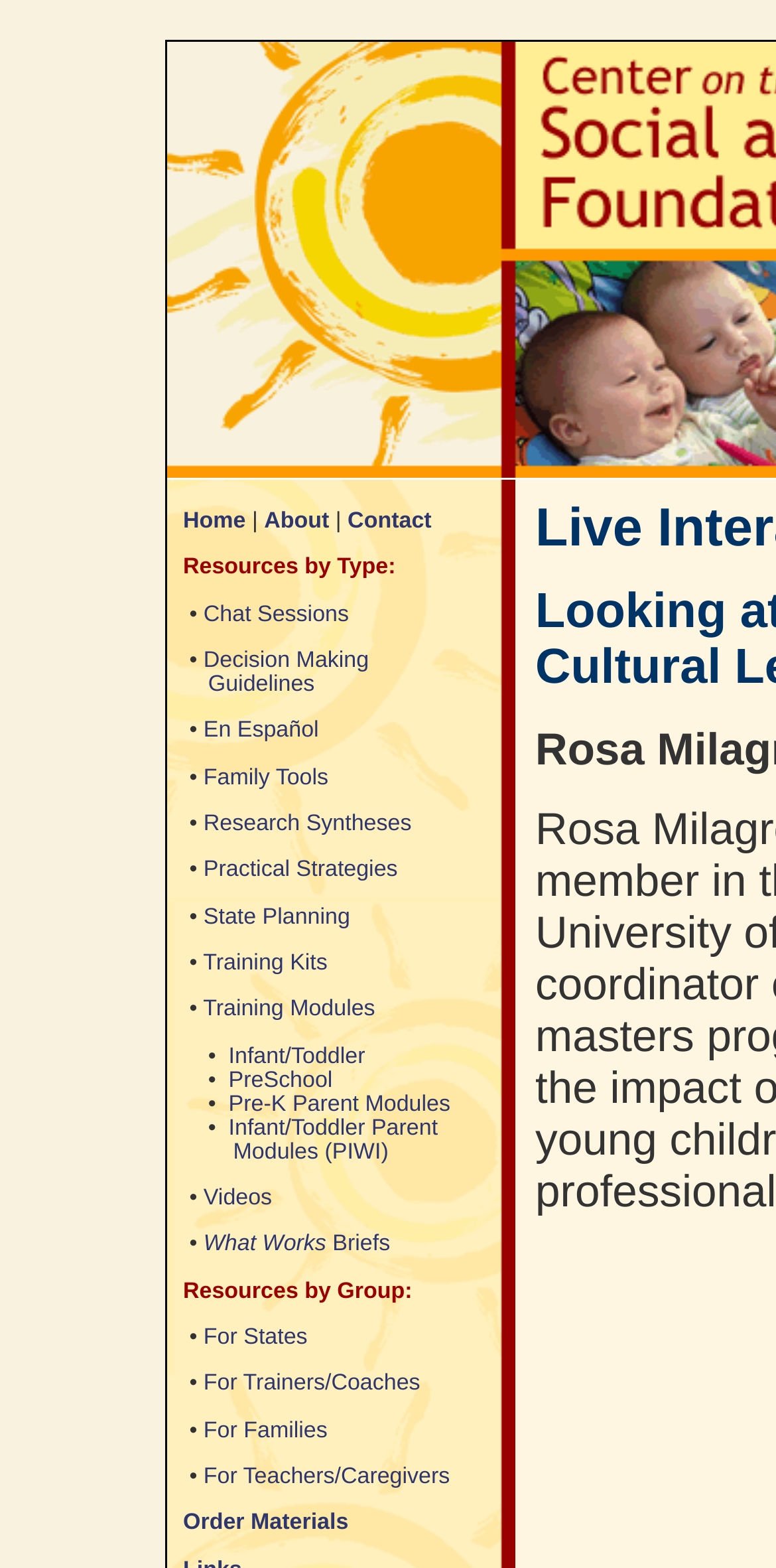Using the provided description: "Decision Making Guidelines", find the bounding box coordinates of the corresponding UI element. The output should be four float numbers between 0 and 1, in the format [left, top, right, bottom].

[0.236, 0.414, 0.475, 0.444]